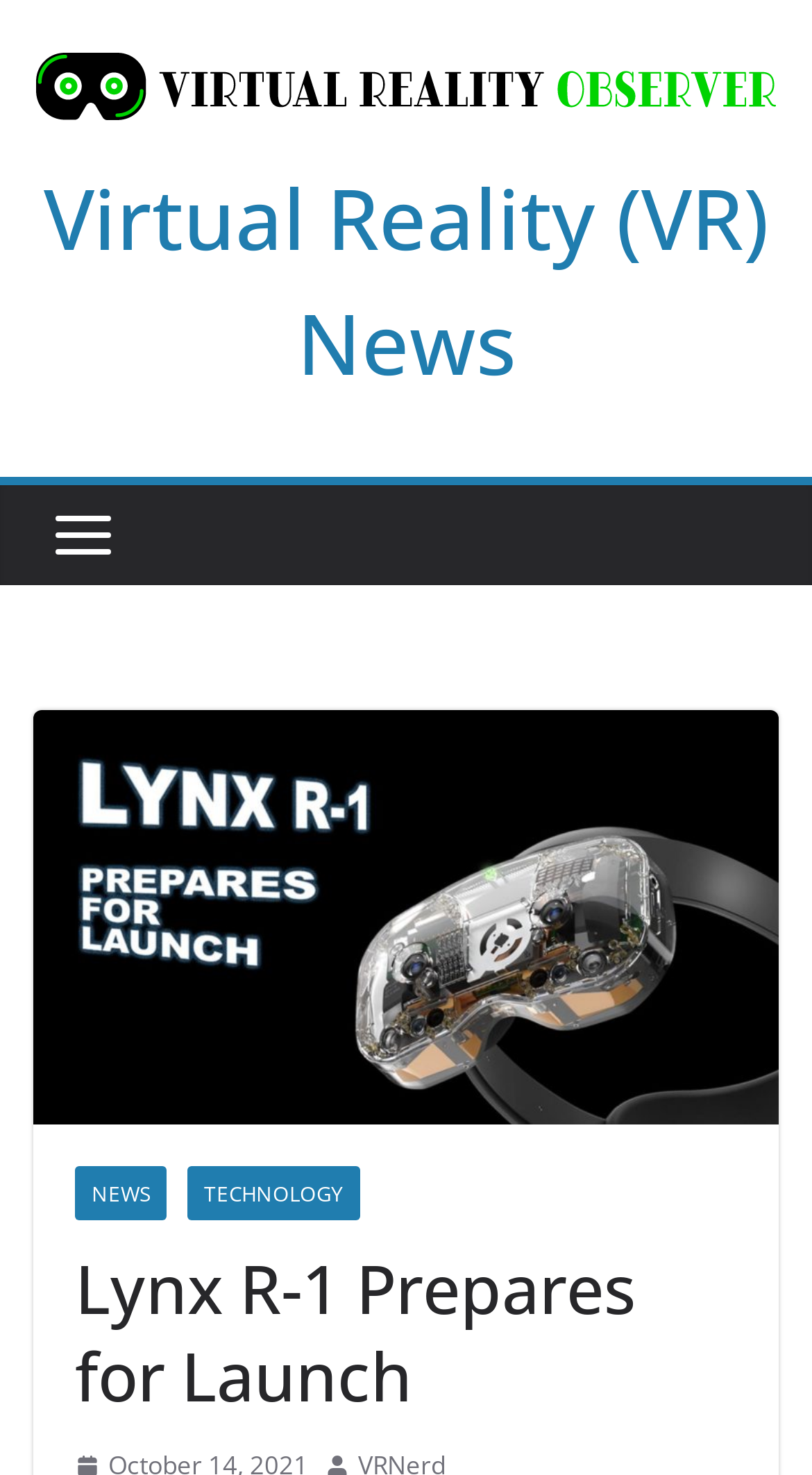Find the headline of the webpage and generate its text content.

Lynx R-1 Prepares for Launch